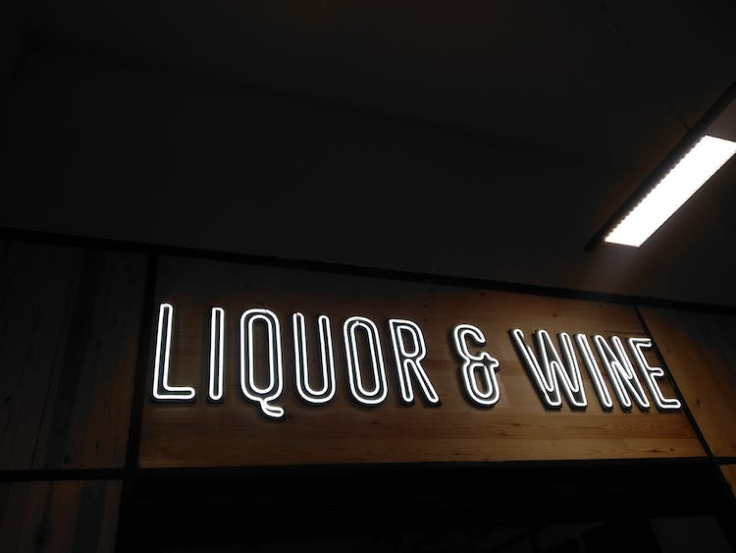What is the atmosphere of the establishment?
Please respond to the question with a detailed and thorough explanation.

The clarity and brightness of the lettering on the sign, coupled with its inviting glow, suggest a welcoming atmosphere for patrons seeking beverages, making it an attractive destination for wine lovers and those looking to enjoy an evening out.